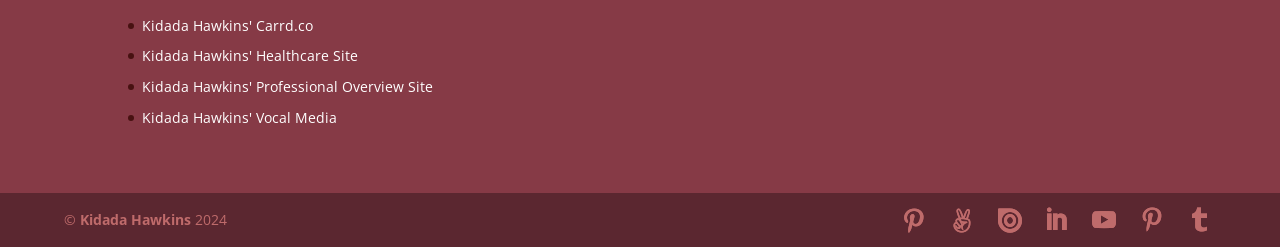Please provide a comprehensive response to the question based on the details in the image: What is the name of the person associated with this webpage?

The name 'Kidada Hawkins' is mentioned multiple times on the webpage, including in the links 'Kidada Hawkins' Carrd.co', 'Kidada Hawkins' Healthcare Site', and 'Kidada Hawkins' Professional Overview Site', as well as in the static text 'Kidada Hawkins' at the bottom of the page.